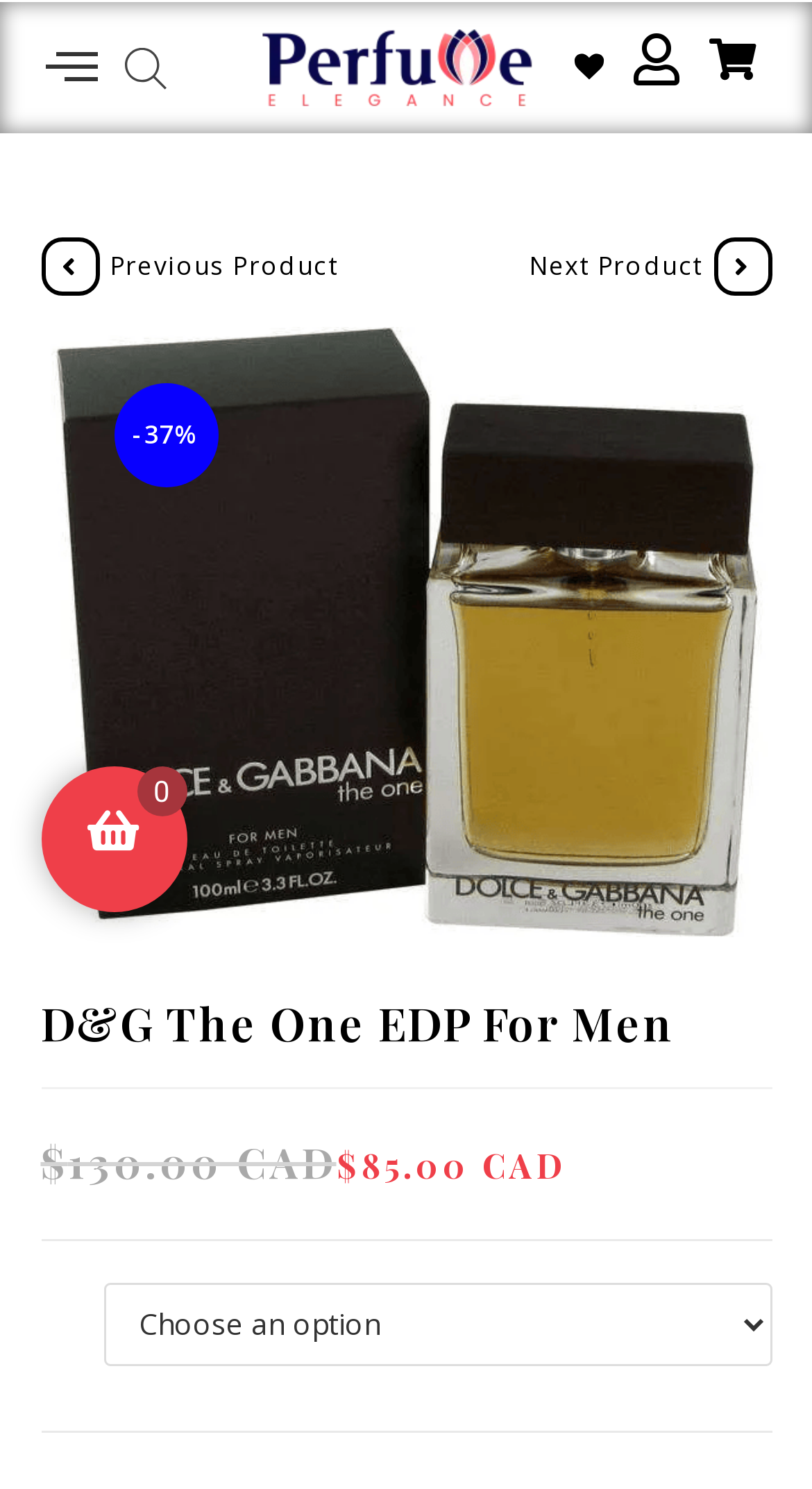Identify the bounding box coordinates necessary to click and complete the given instruction: "Select the next product".

[0.651, 0.164, 0.878, 0.194]